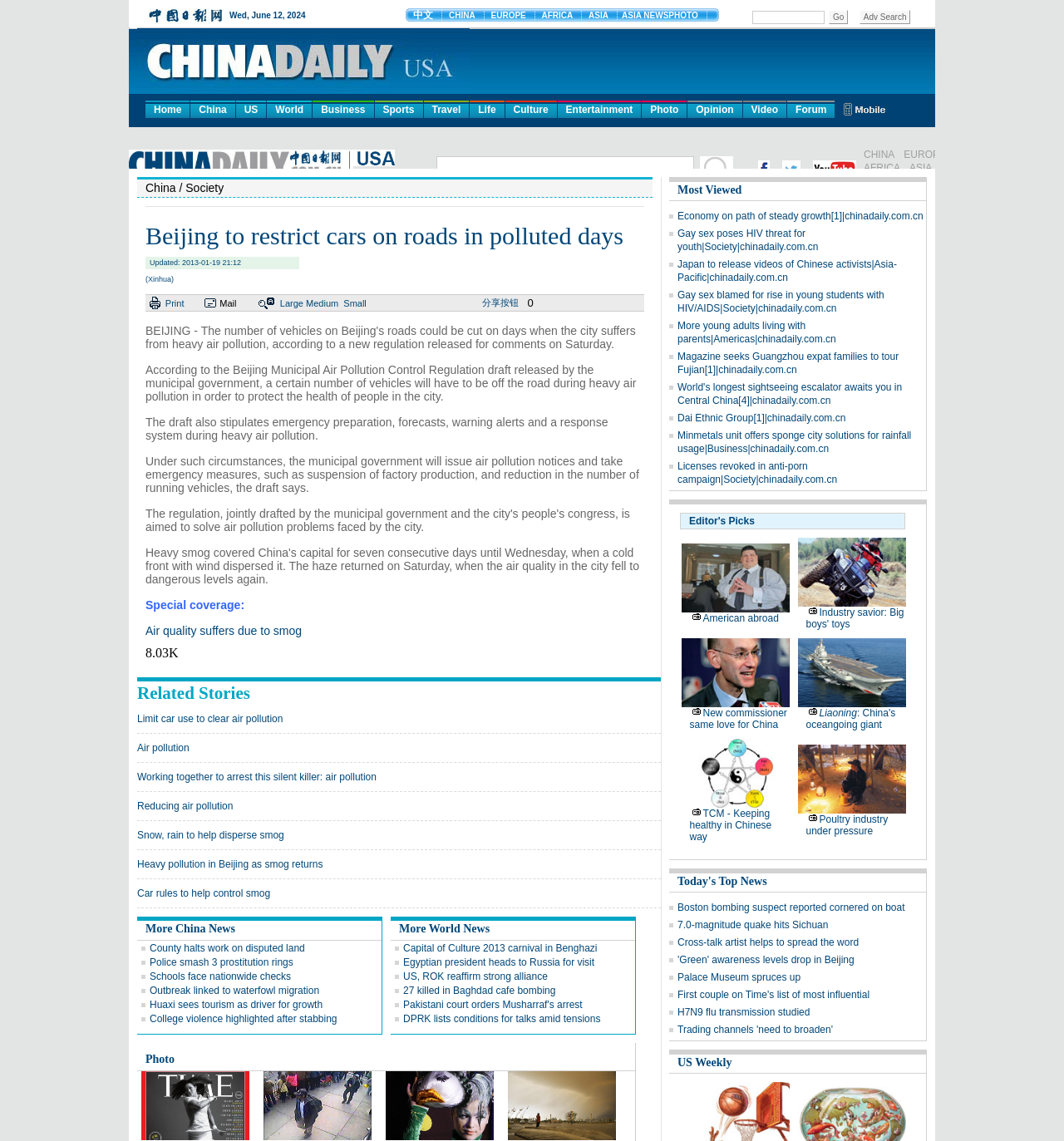Reply to the question with a single word or phrase:
What is the topic of the article?

Air pollution